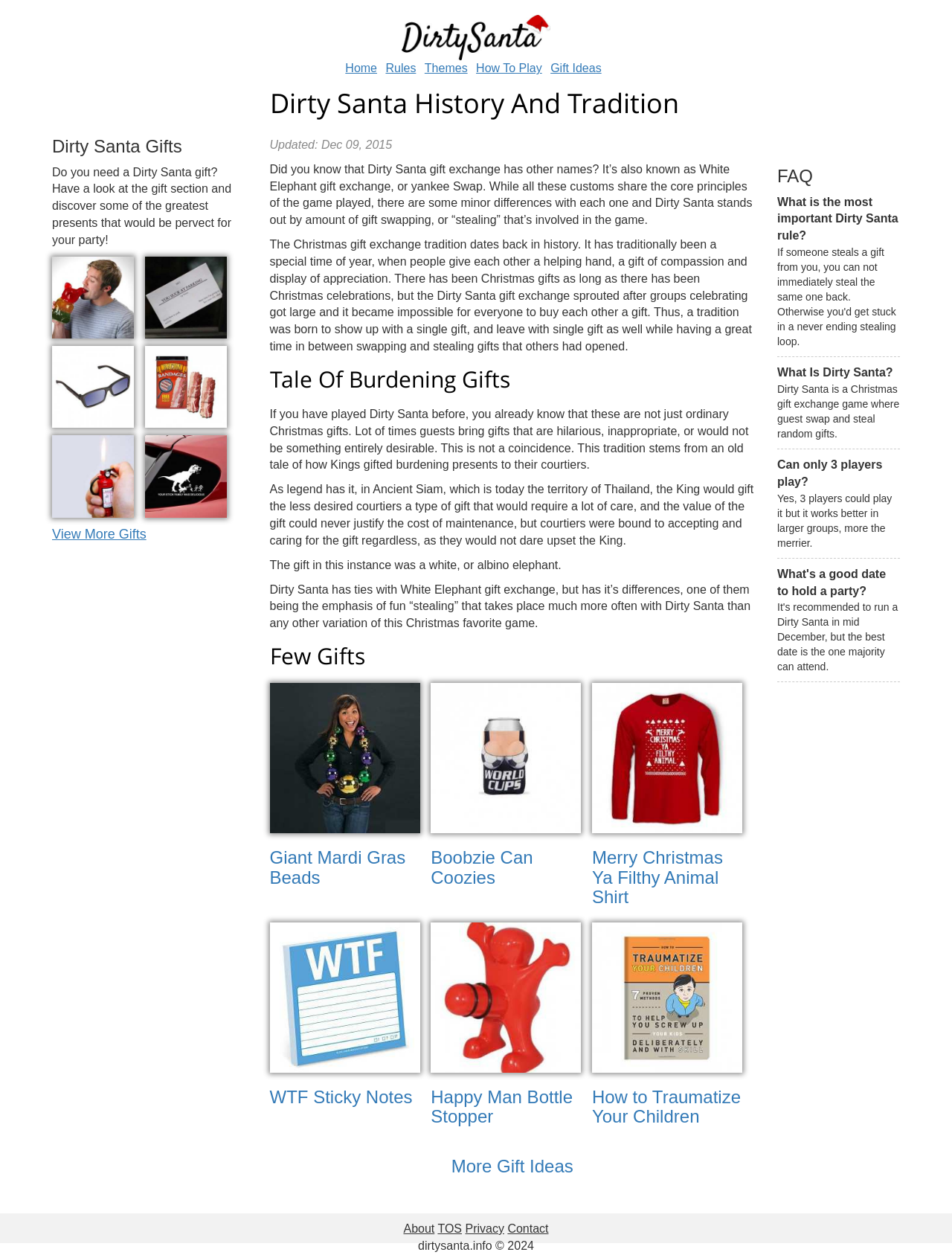Determine the bounding box coordinates for the area that needs to be clicked to fulfill this task: "View 'More Gift Ideas'". The coordinates must be given as four float numbers between 0 and 1, i.e., [left, top, right, bottom].

[0.474, 0.921, 0.602, 0.937]